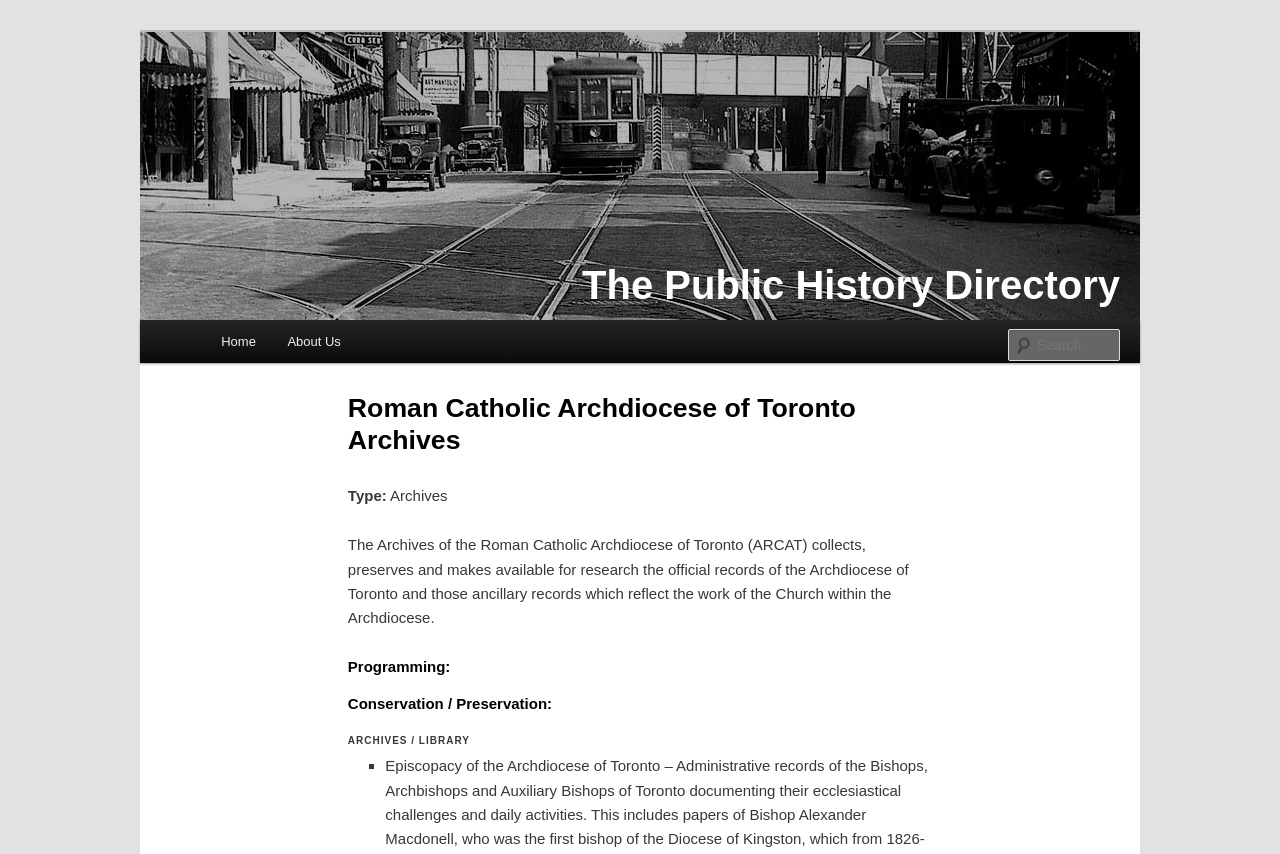What is the first menu item?
Please respond to the question with a detailed and informative answer.

I found the answer by looking at the link element with the text 'Home' which is a child of the main menu element with the bounding box coordinates [0.109, 0.375, 0.11, 0.376]. This link element is likely to be the first menu item.